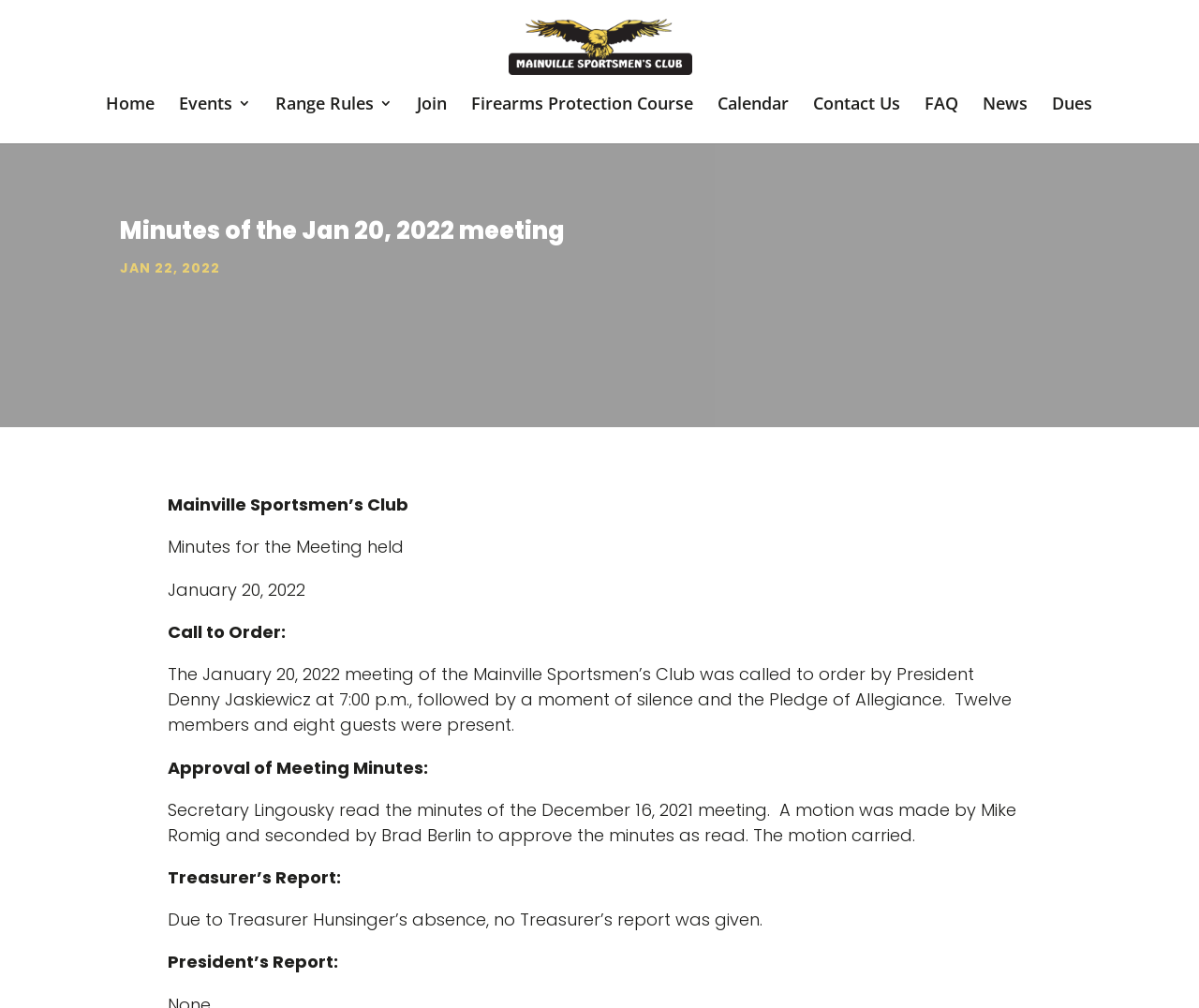Mark the bounding box of the element that matches the following description: "Calendar".

[0.598, 0.096, 0.657, 0.142]